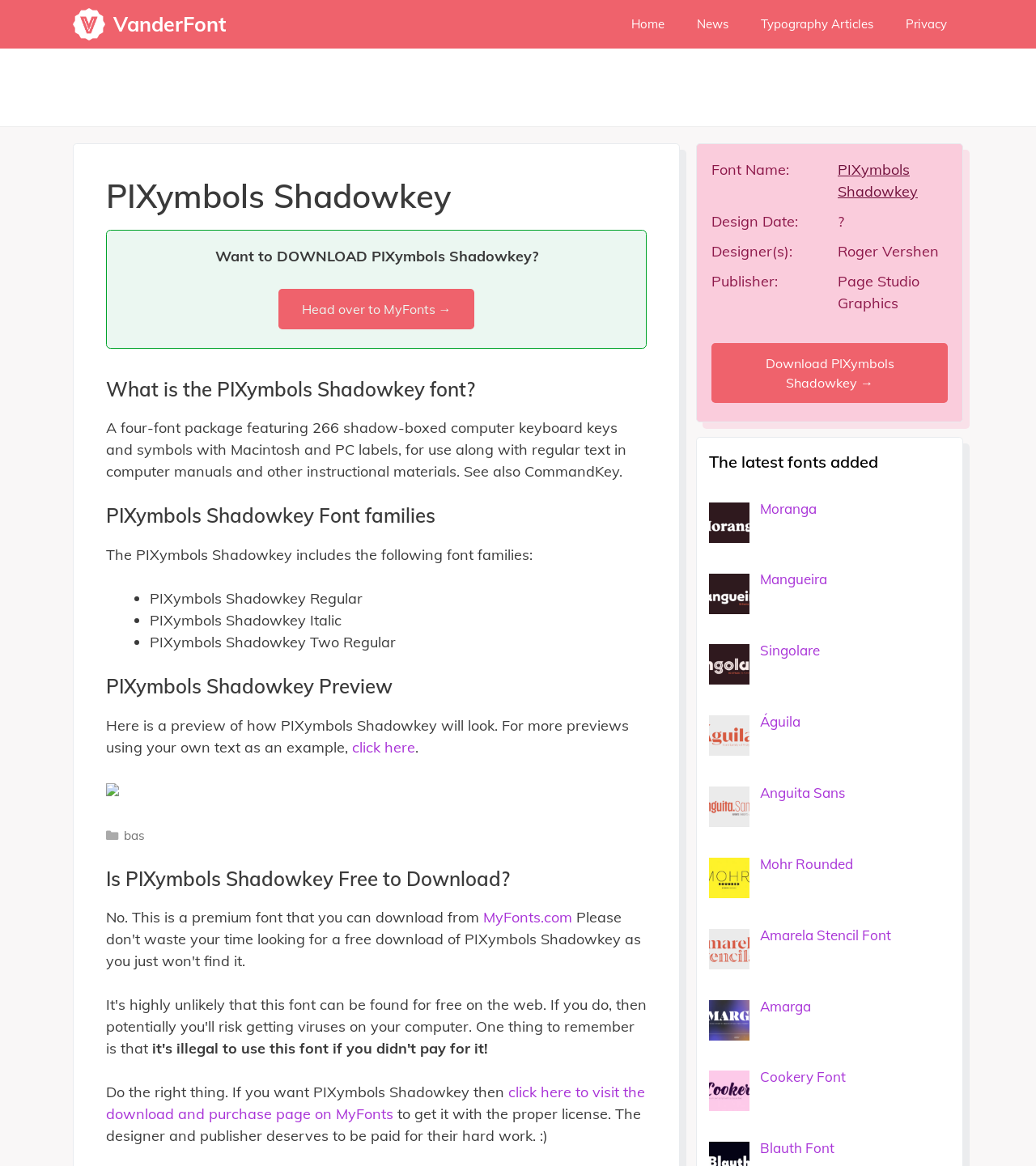Please locate the bounding box coordinates of the element that needs to be clicked to achieve the following instruction: "Read more about 'Typography Articles'". The coordinates should be four float numbers between 0 and 1, i.e., [left, top, right, bottom].

[0.719, 0.0, 0.859, 0.042]